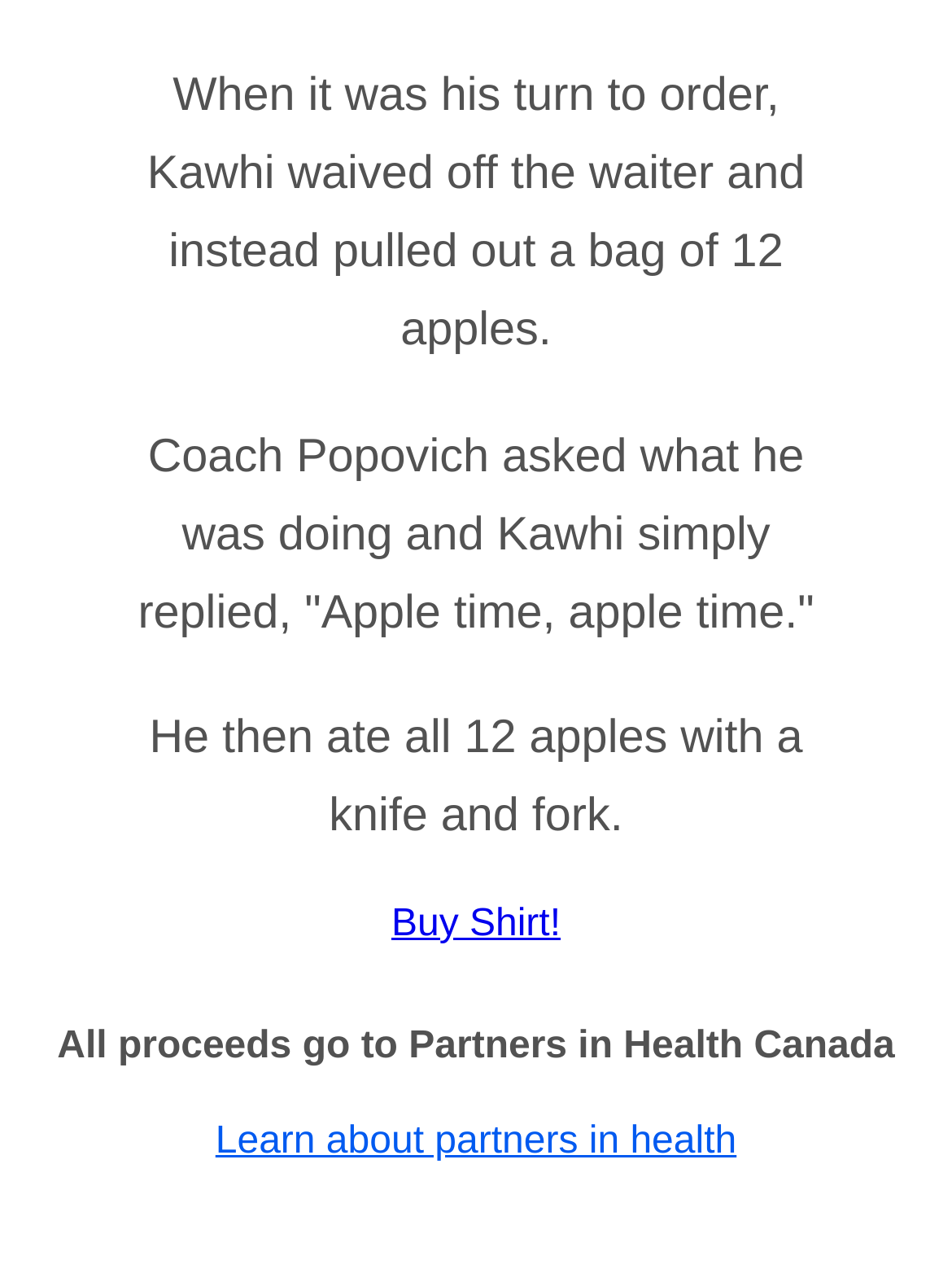Determine the bounding box for the UI element as described: "Buy Shirt!". The coordinates should be represented as four float numbers between 0 and 1, formatted as [left, top, right, bottom].

[0.411, 0.705, 0.589, 0.737]